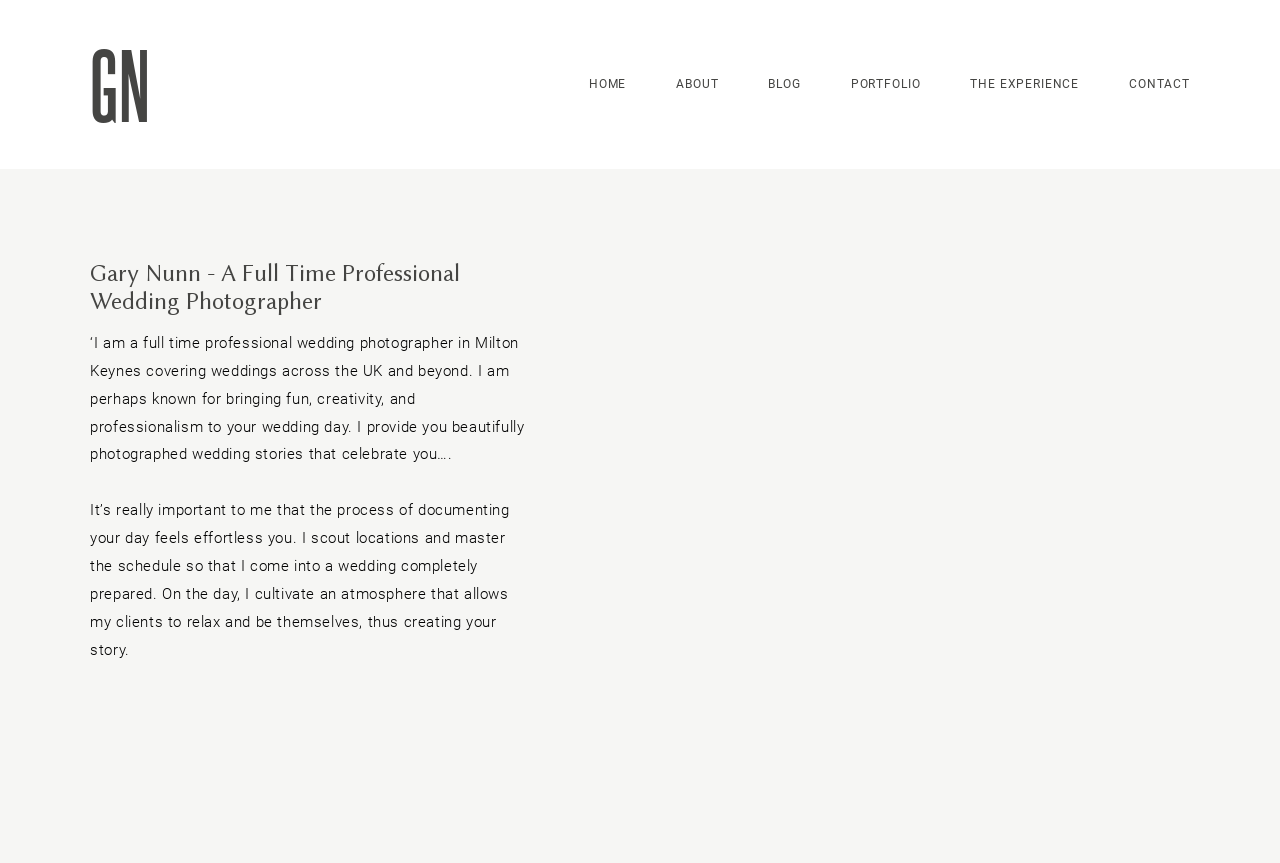Identify the bounding box coordinates for the UI element mentioned here: "The Experience". Provide the coordinates as four float values between 0 and 1, i.e., [left, top, right, bottom].

[0.758, 0.09, 0.843, 0.106]